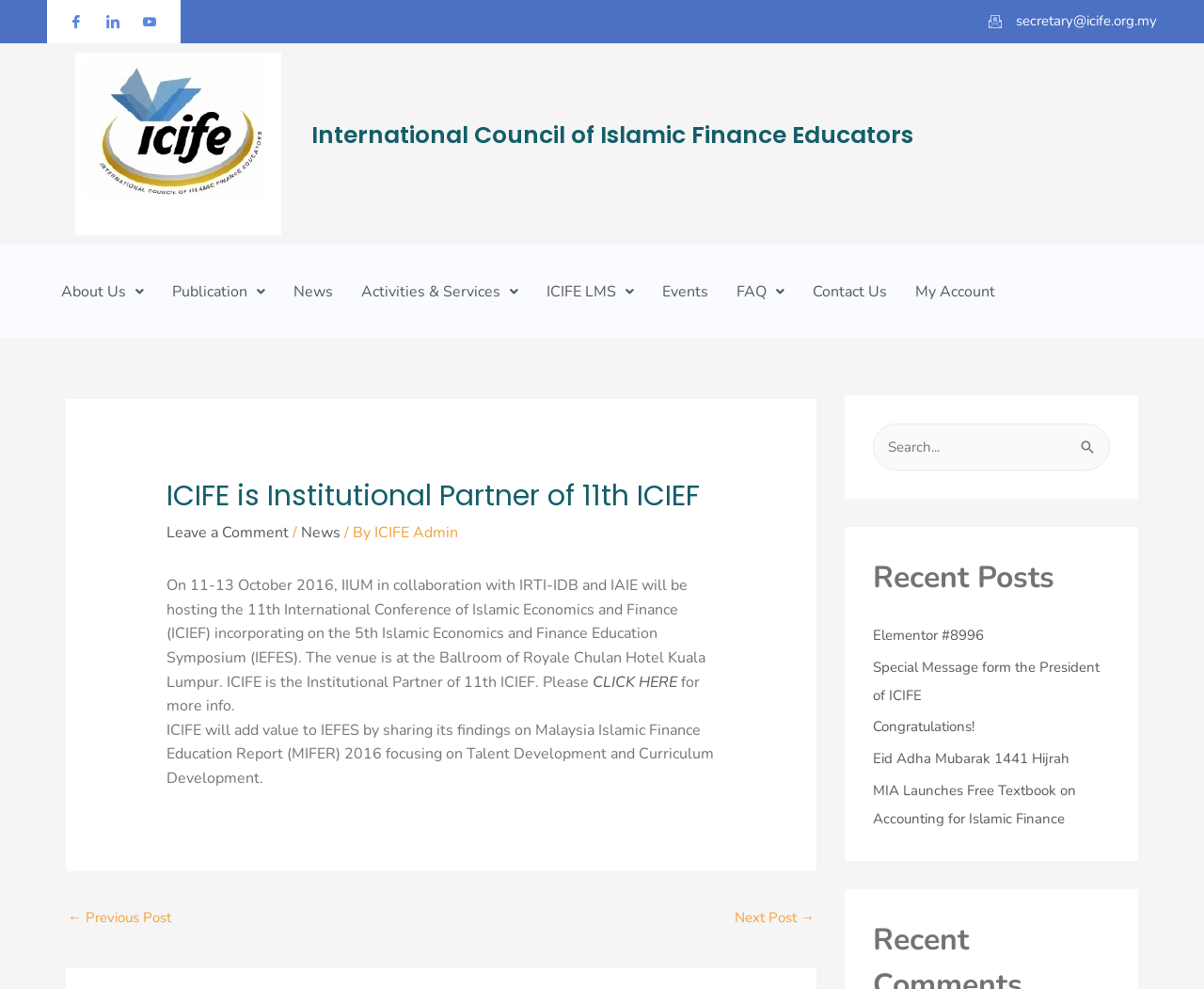What is the institutional partner of 11th ICIEF?
Look at the webpage screenshot and answer the question with a detailed explanation.

The answer can be found in the heading element which states 'ICIFE is Institutional Partner of 11th ICIEF – International Council of Islamic Finance Educators (ICIFE)'.